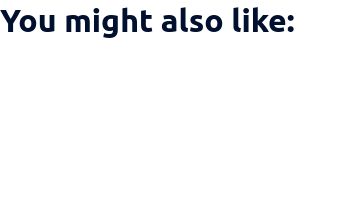Respond with a single word or short phrase to the following question: 
What type of subjects are the links provided for?

Historical narratives and cultural explorations